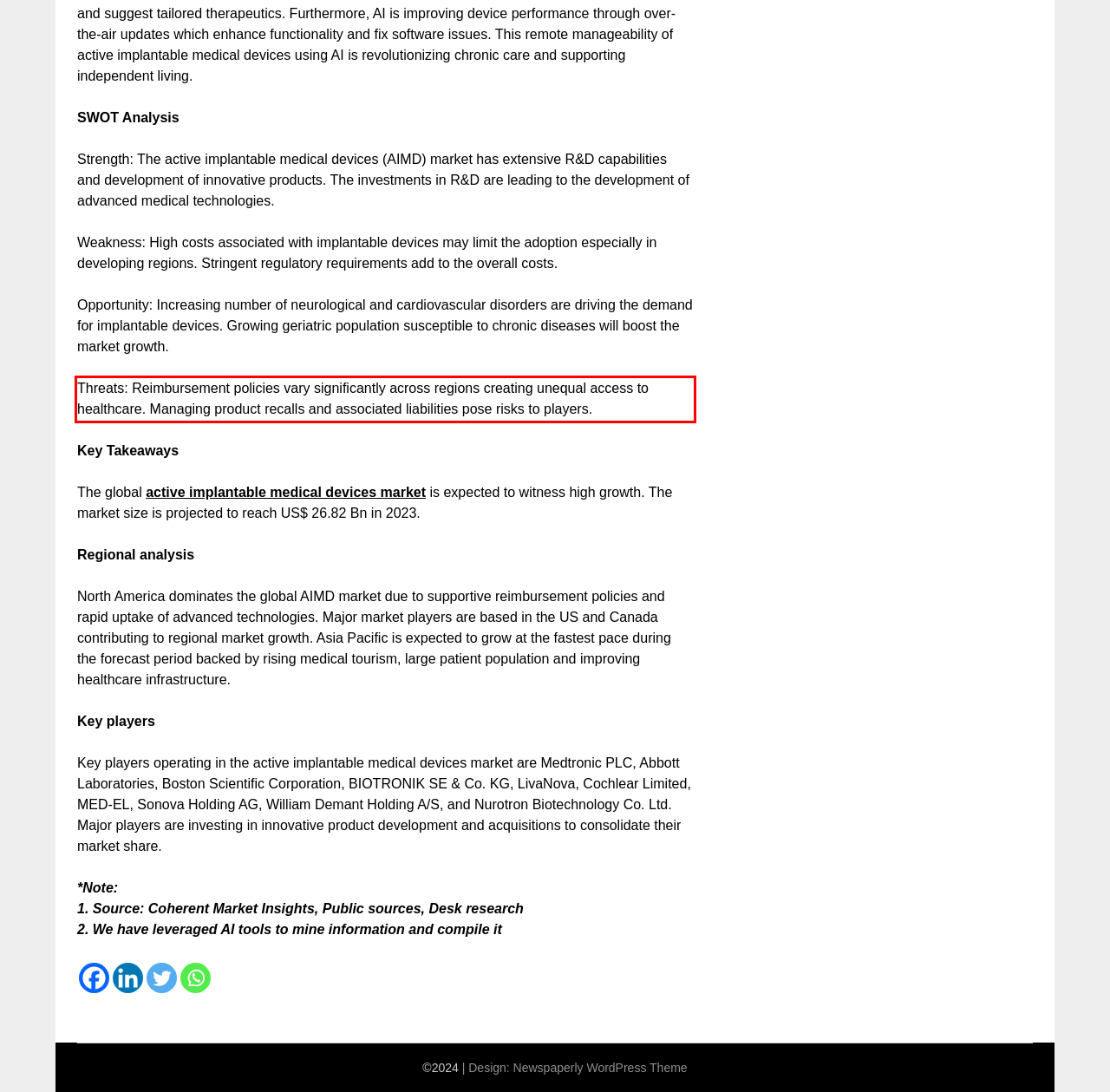The screenshot provided shows a webpage with a red bounding box. Apply OCR to the text within this red bounding box and provide the extracted content.

Threats: Reimbursement policies vary significantly across regions creating unequal access to healthcare. Managing product recalls and associated liabilities pose risks to players.